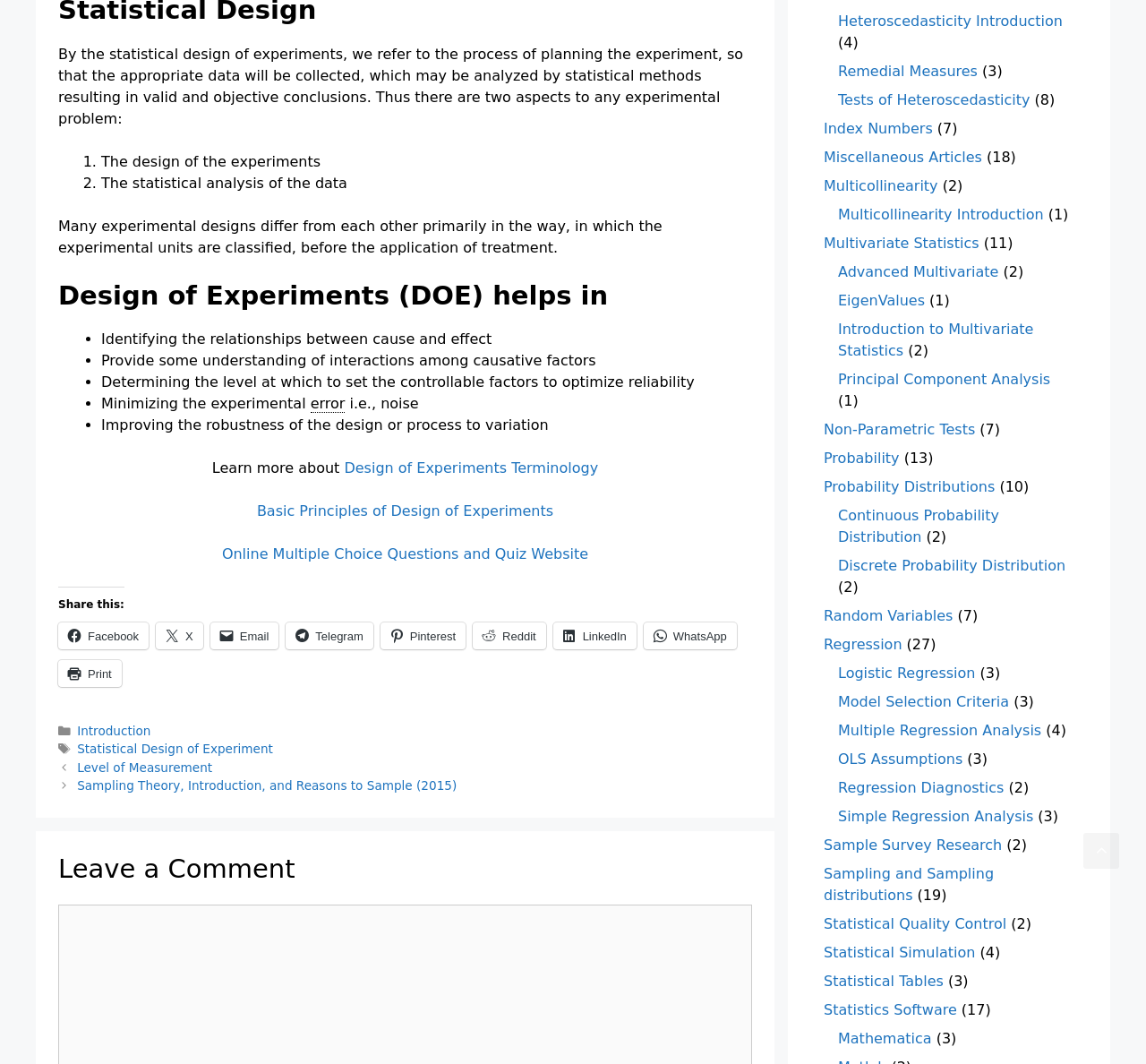Give a concise answer using only one word or phrase for this question:
What is the difference between experimental units in different designs?

Classification before treatment